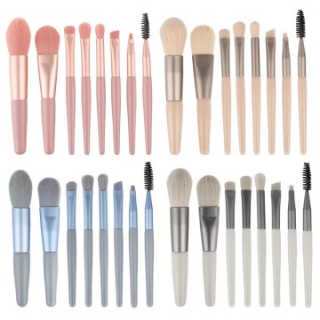What is the purpose of the brushes?
Please answer the question with as much detail and depth as you can.

The purpose of the brushes can be determined by reading the caption, which mentions that the brushes are designed for different applications, such as blush, foundation, and blending, and that the set is perfect for both makeup enthusiasts and professionals, providing them with essential tools to create flawless looks.